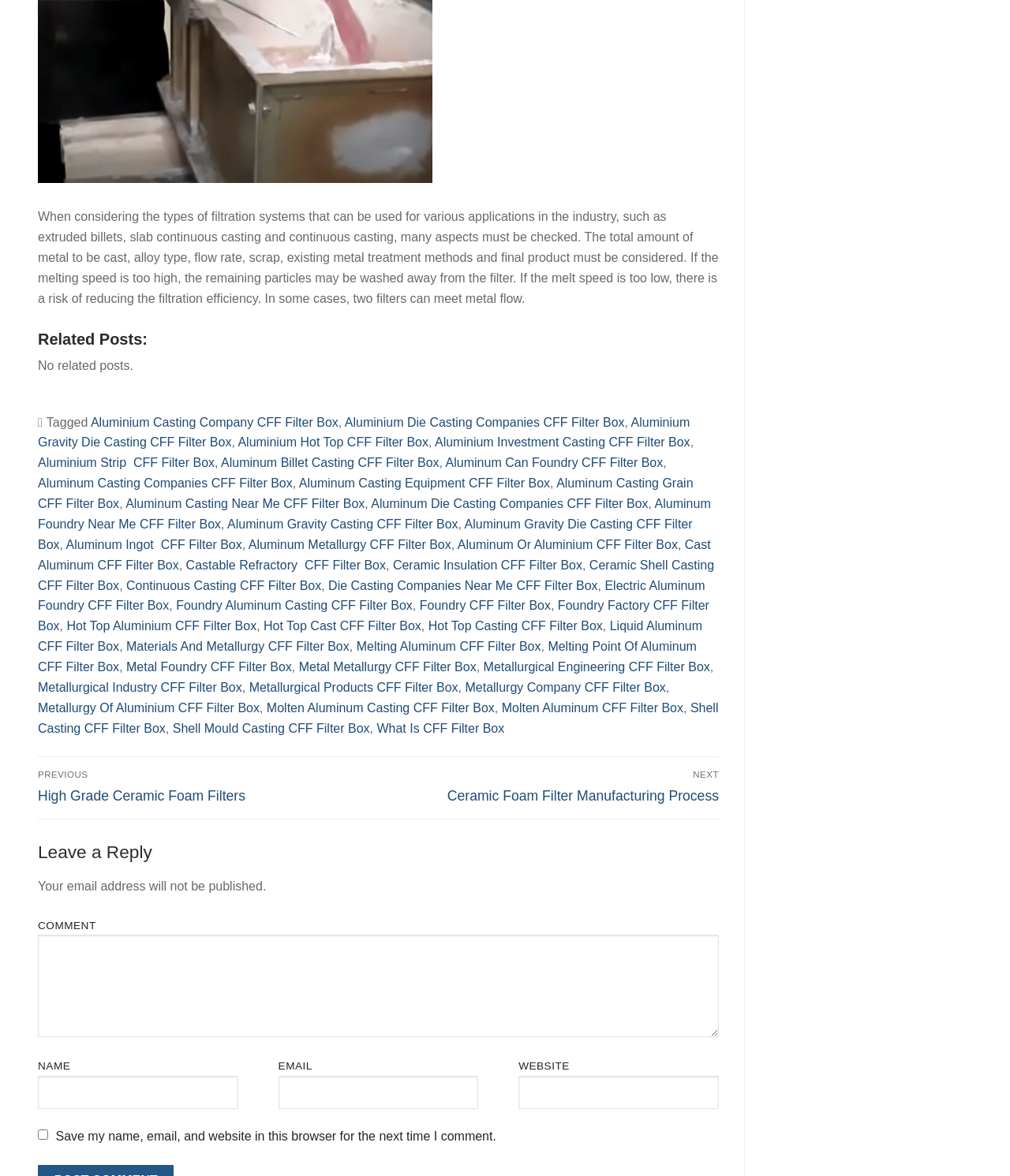What is the purpose of the 'Post navigation' section?
Refer to the image and provide a one-word or short phrase answer.

To navigate between posts